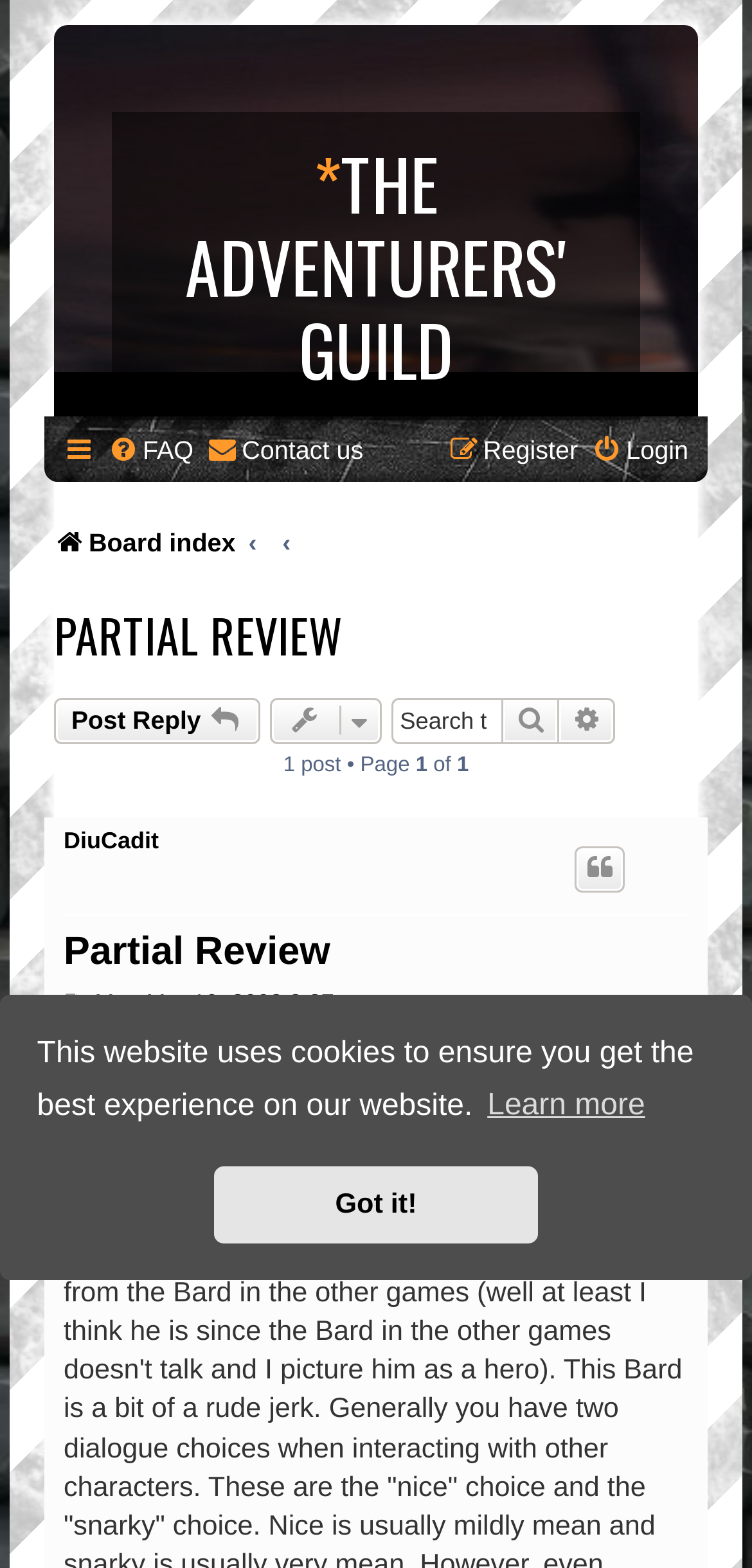Please specify the bounding box coordinates of the clickable section necessary to execute the following command: "Click the 'Post Reply' link".

[0.072, 0.445, 0.346, 0.474]